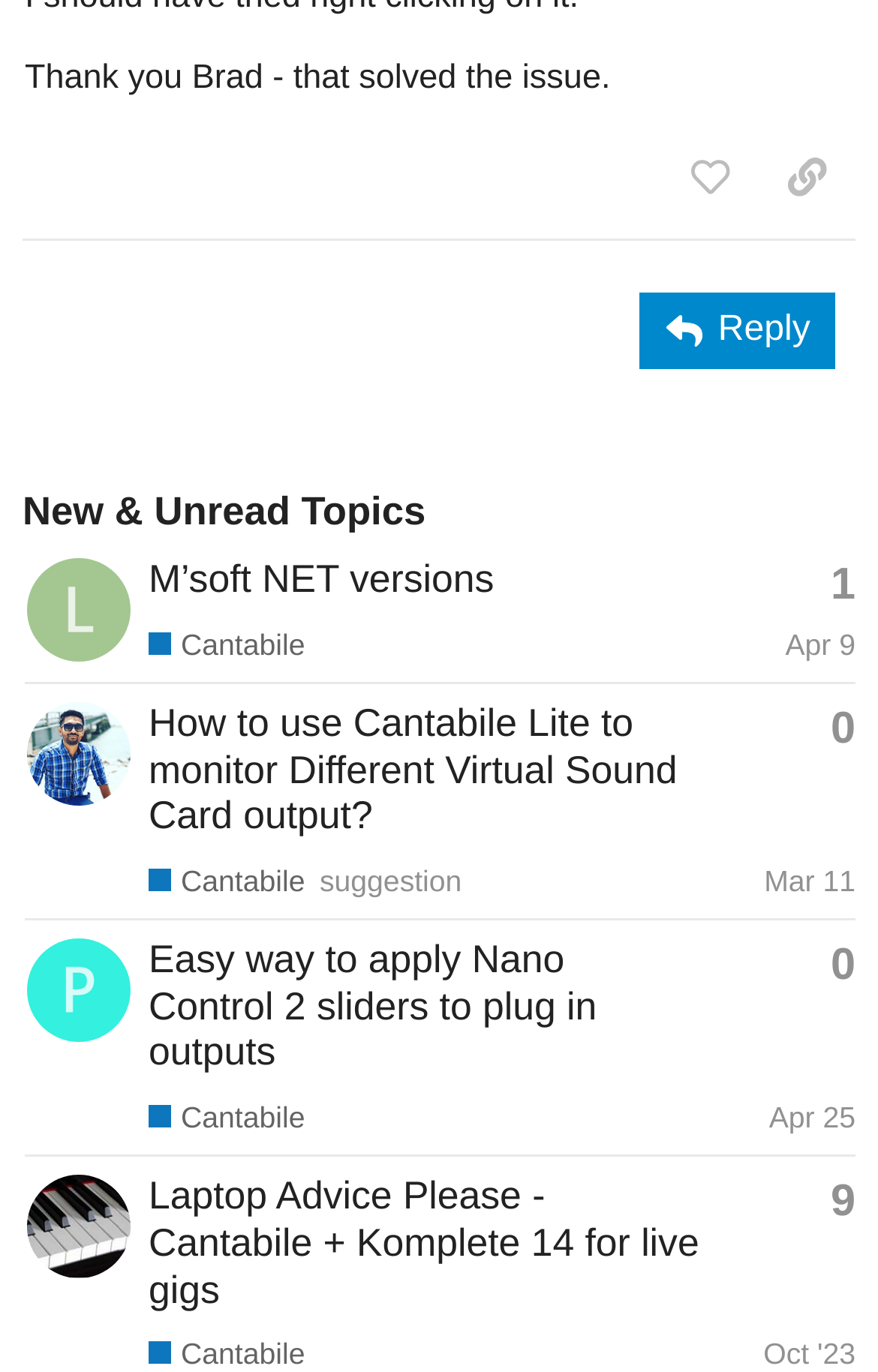Who is the latest poster of the topic 'M’soft NET versions'?
Using the image as a reference, give a one-word or short phrase answer.

Laura